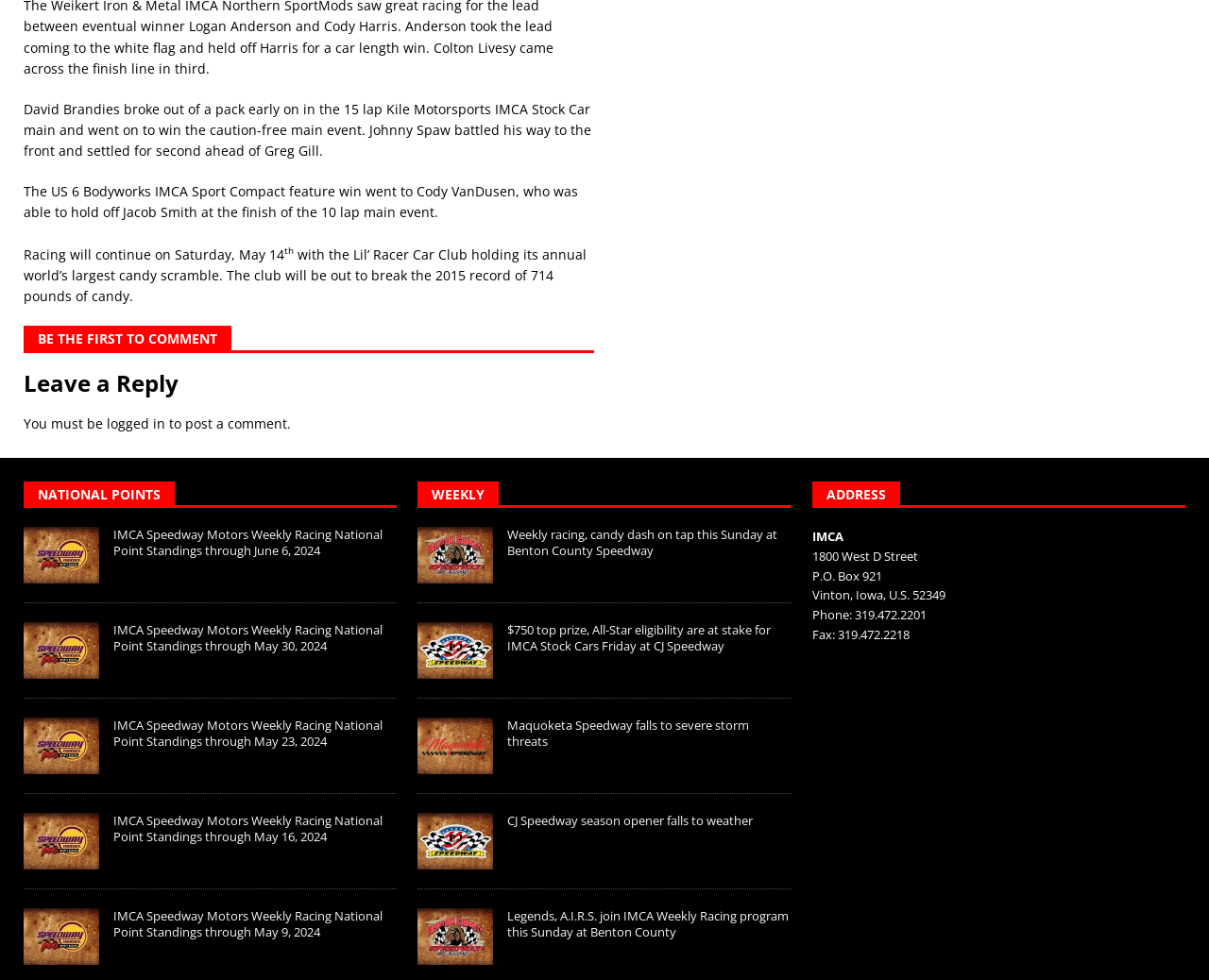Please specify the bounding box coordinates of the clickable region to carry out the following instruction: "Read the news about weekly racing, candy dash on tap this Sunday at Benton County Speedway". The coordinates should be four float numbers between 0 and 1, in the format [left, top, right, bottom].

[0.346, 0.538, 0.408, 0.595]